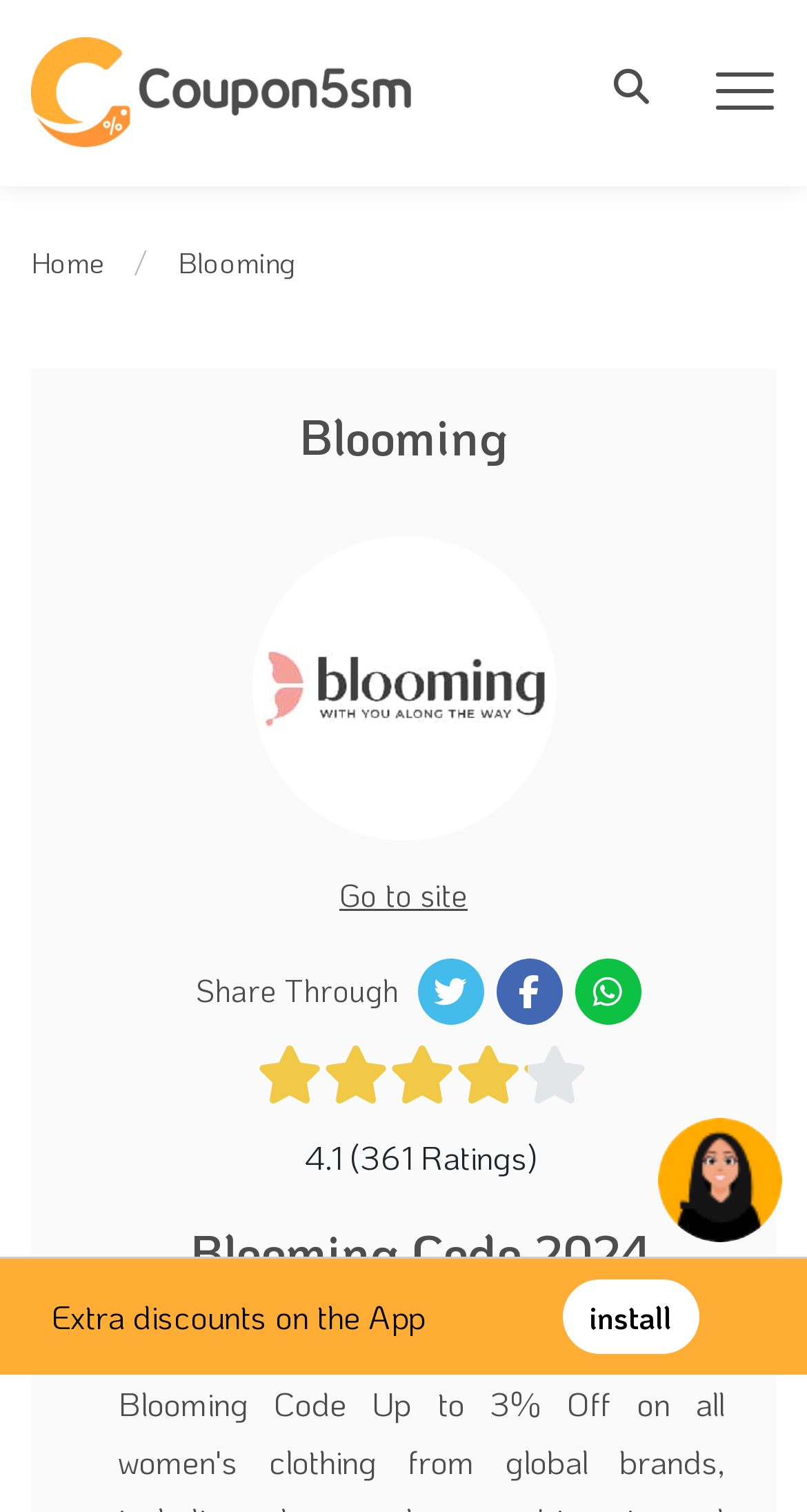Respond to the following query with just one word or a short phrase: 
What is the purpose of the 'toggle menu' button?

To toggle menu